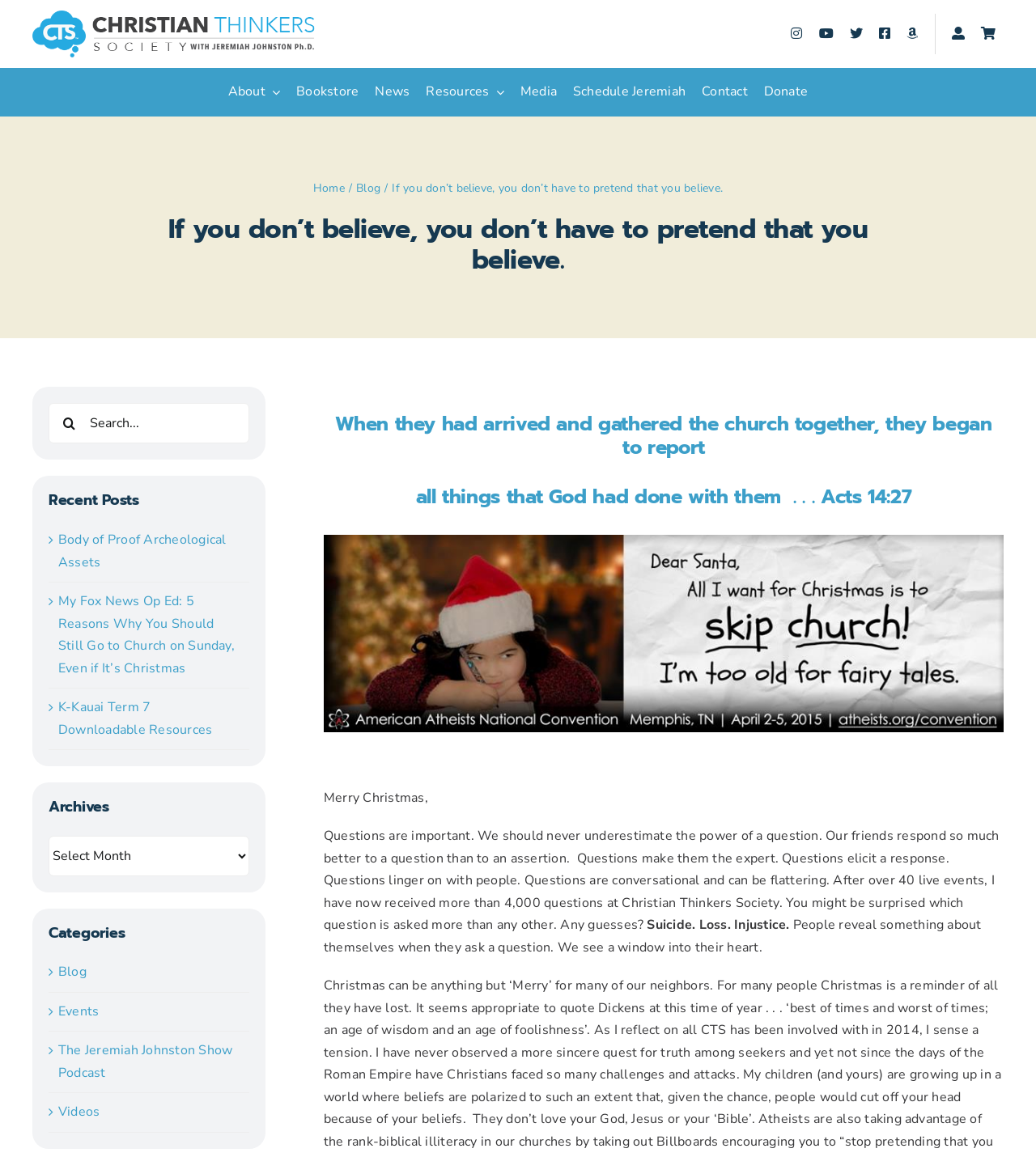Provide a thorough description of the webpage you see.

This webpage appears to be a blog or article page from the Christian Thinkers Society. At the top left, there is a logo of the Christian Thinkers Society, accompanied by a navigation menu with links to social media, shop, and CTS. 

Below the logo, there is a navigation menu with links to various sections of the website, including About, Bookstore, News, Resources, Media, Schedule Jeremiah, Contact, and Donate. 

To the right of the navigation menu, there is a breadcrumb navigation menu with links to Home and Blog. 

The main content of the page is a blog post or article, which starts with a quote "If you don’t believe, you don’t have to pretend that you believe." Below the quote, there are three headings: "When they had arrived and gathered the church together, they began to report", "all things that God had done with them ... Acts 14:27", and a link to an article titled "american-atheists-christmas-billboard-reading-dear" with an accompanying image.

On the right side of the page, there is a complementary section with a search bar, a heading "Recent Posts" followed by three links to recent articles, a heading "Archives" with a dropdown menu, a heading "Categories" with four links to different categories, and a link to go to the top of the page at the bottom.